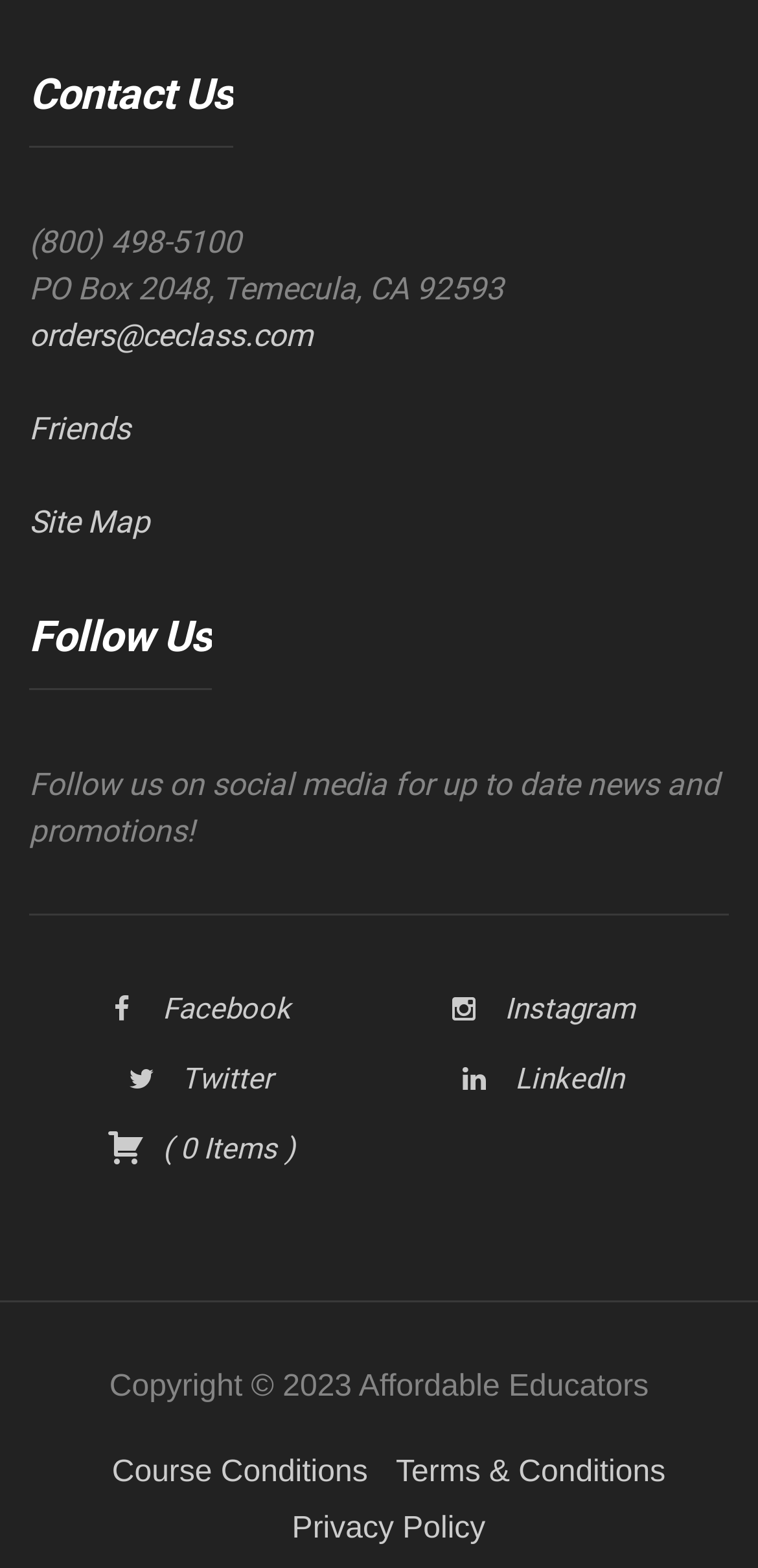Identify the bounding box coordinates for the element that needs to be clicked to fulfill this instruction: "Check privacy policy". Provide the coordinates in the format of four float numbers between 0 and 1: [left, top, right, bottom].

[0.385, 0.964, 0.64, 0.985]